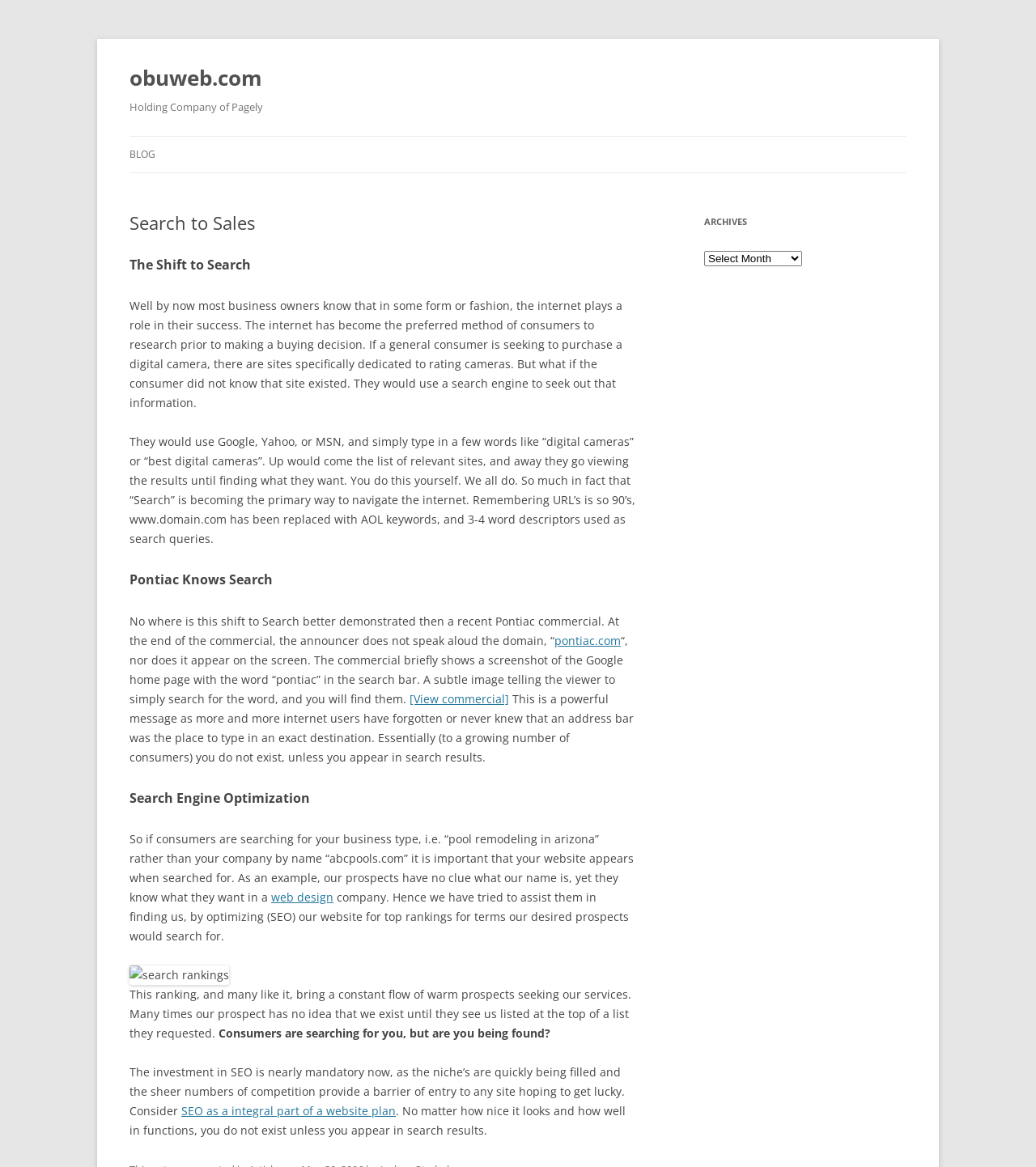Provide a one-word or one-phrase answer to the question:
What is the role of the internet in business success?

It plays a role